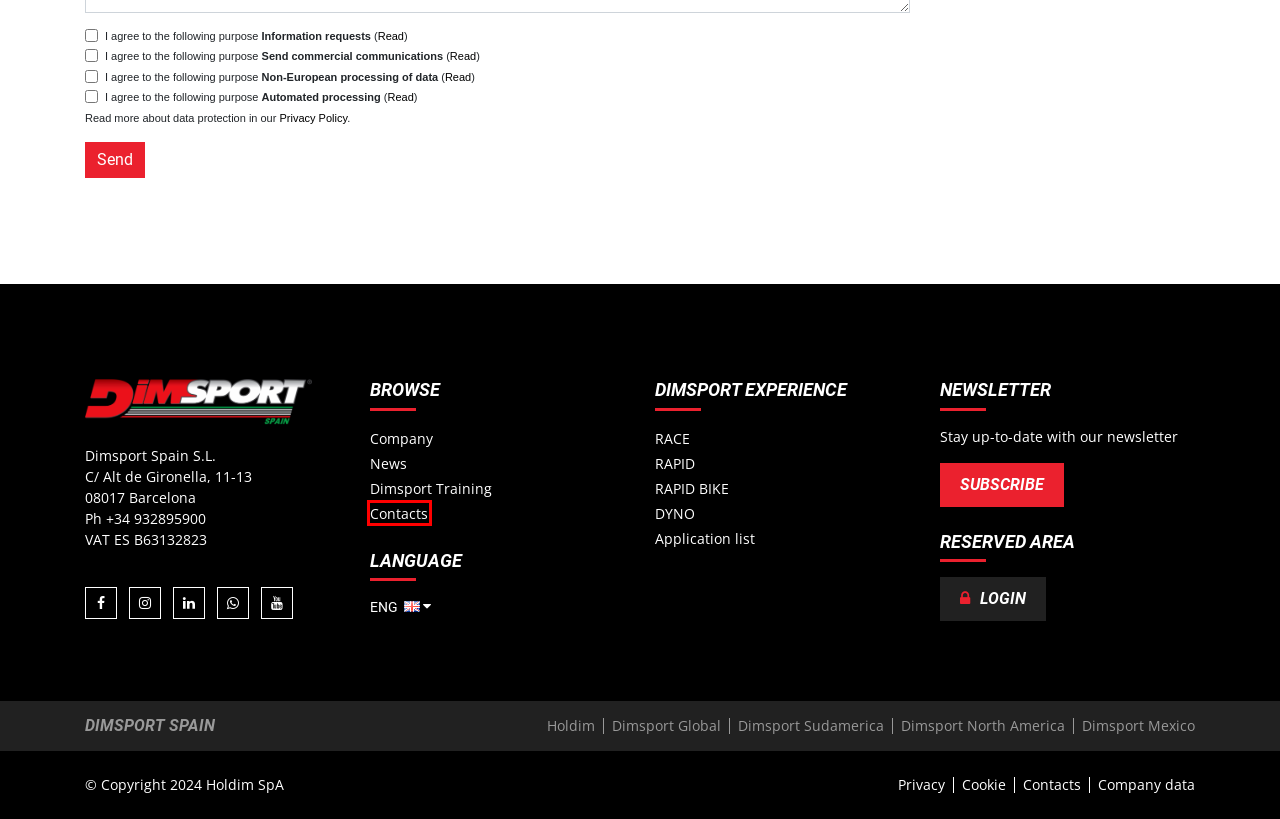You have a screenshot of a webpage with a red rectangle bounding box around a UI element. Choose the best description that matches the new page after clicking the element within the bounding box. The candidate descriptions are:
A. Dimsport Training
B. Race
C. Privacy Policy
D. Rapid
E. Tuning Line chiptuning & add-on modules
F. Dyno
G. Company - We are Dimsport
H. Contacts

H